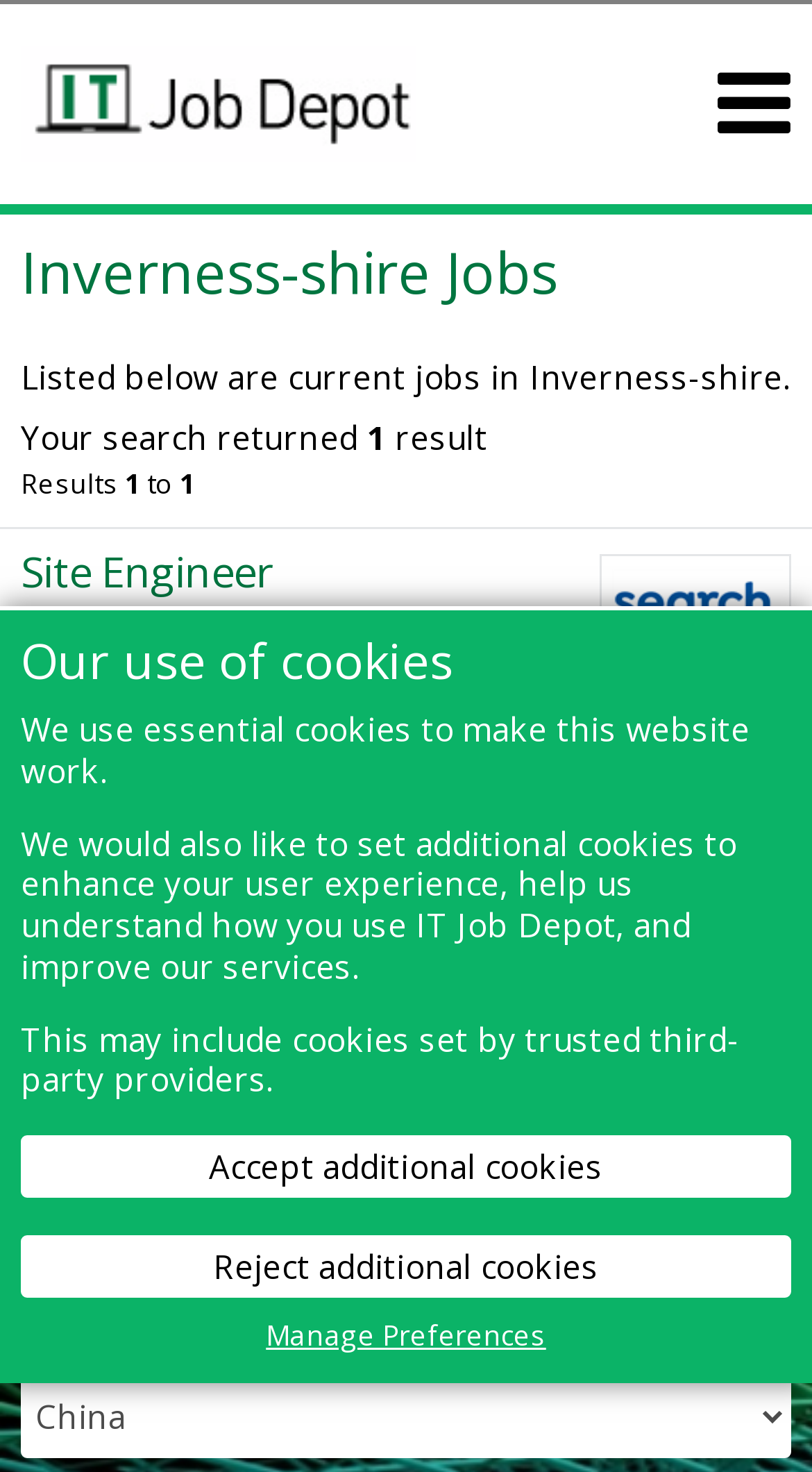Find the bounding box coordinates of the area that needs to be clicked in order to achieve the following instruction: "Visit IT Job Depot homepage". The coordinates should be specified as four float numbers between 0 and 1, i.e., [left, top, right, bottom].

[0.026, 0.031, 0.513, 0.11]